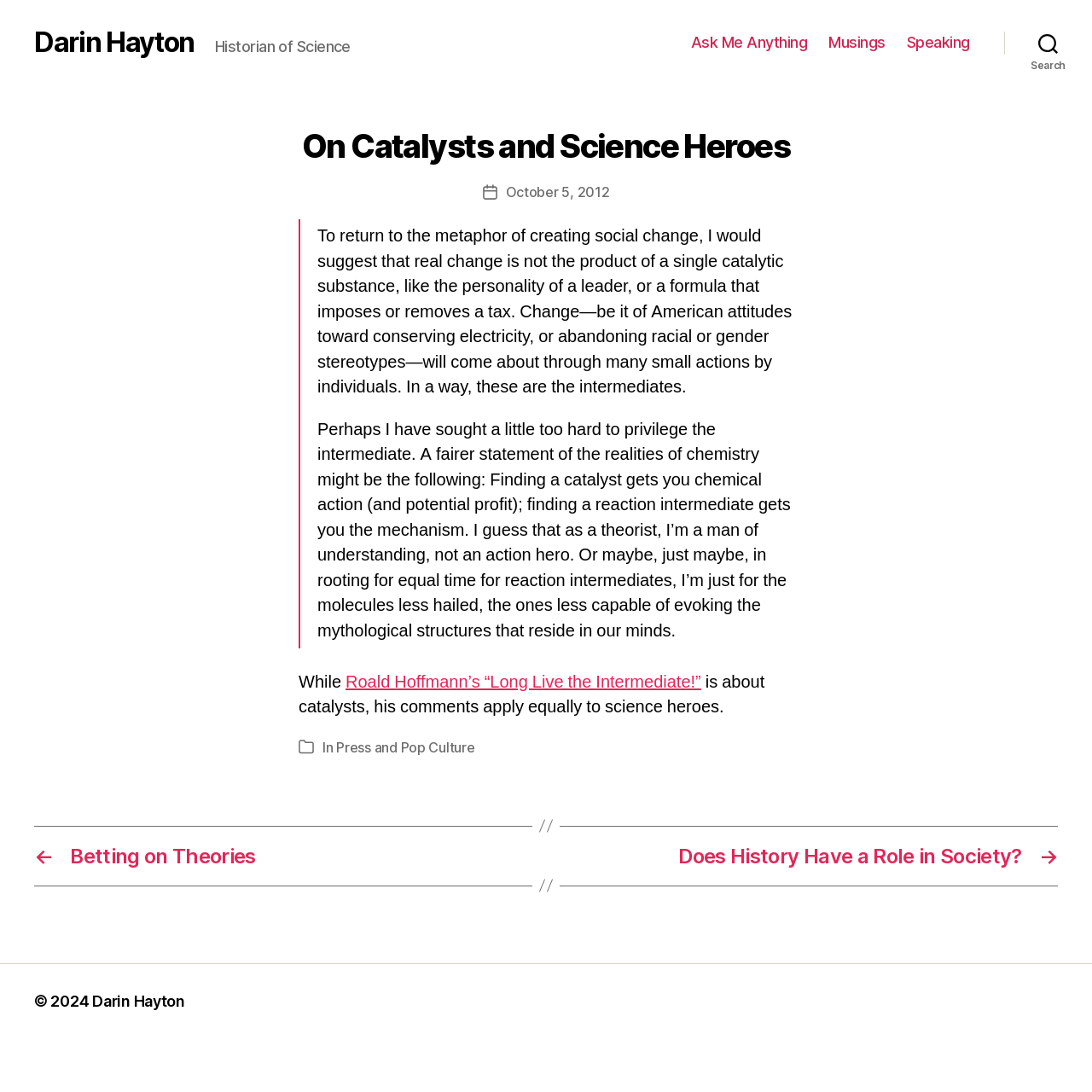What is the category of the post?
Kindly offer a comprehensive and detailed response to the question.

I determined the category of the post by looking at the link 'Press and Pop Culture' which is located at the bottom of the article.